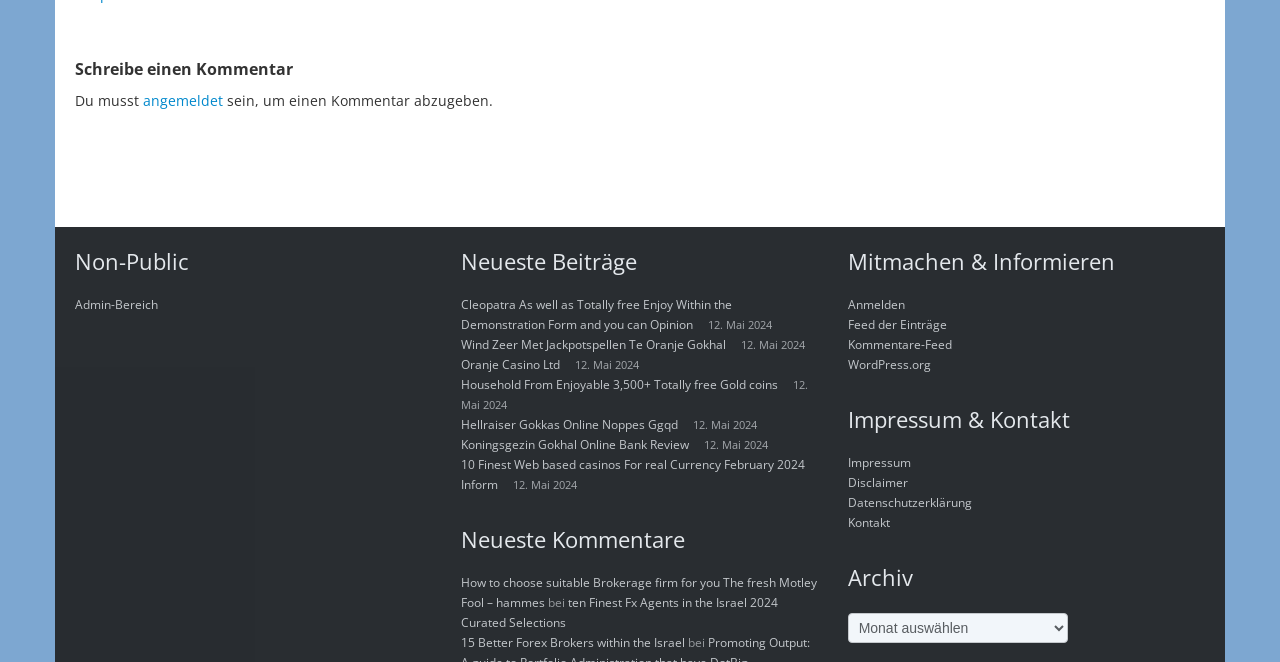How can users access the admin area of this webpage?
Make sure to answer the question with a detailed and comprehensive explanation.

The 'Admin-Bereich' link suggests that users can access the admin area of this webpage by clicking on this link, which is likely only accessible to authorized users.